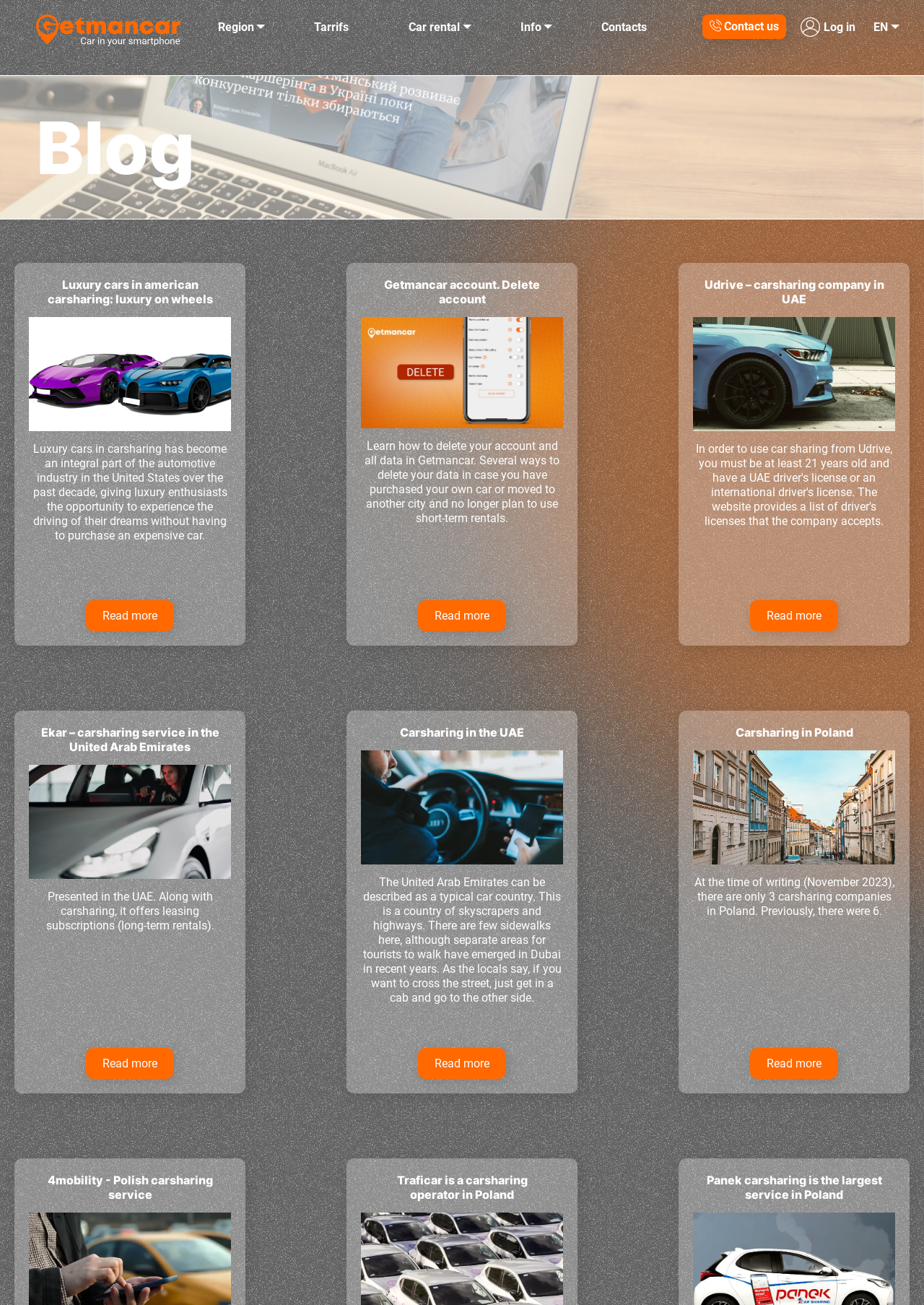How many links are there in the navigation menu?
Give a detailed and exhaustive answer to the question.

The navigation menu is located at the top of the webpage, and it contains 7 links: 'Region', 'Tarrifs', 'Car rental', 'Info', 'Contacts', 'Log in', and 'EN'.